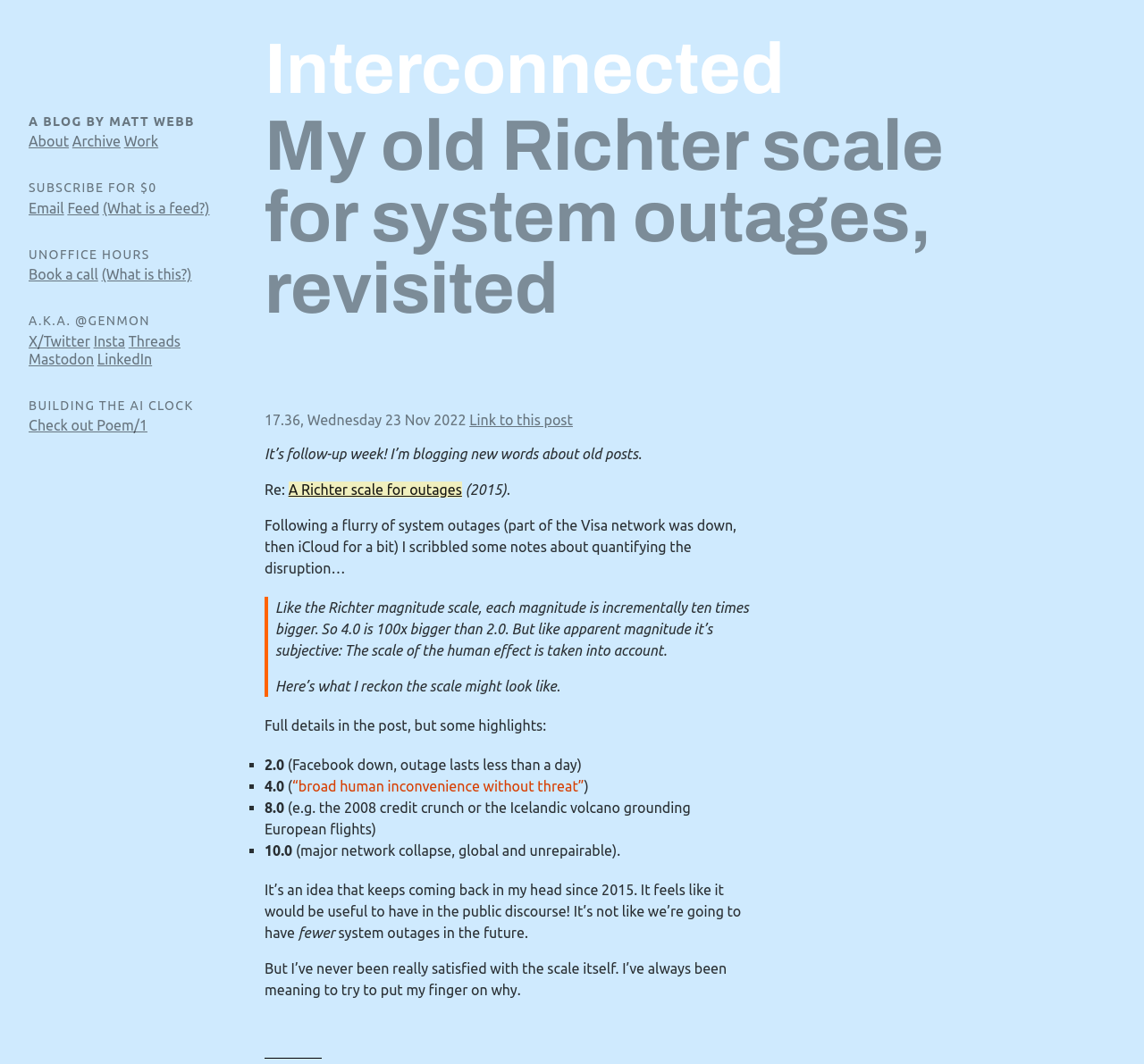Specify the bounding box coordinates of the area to click in order to follow the given instruction: "Check out Poem/1."

[0.025, 0.392, 0.129, 0.407]